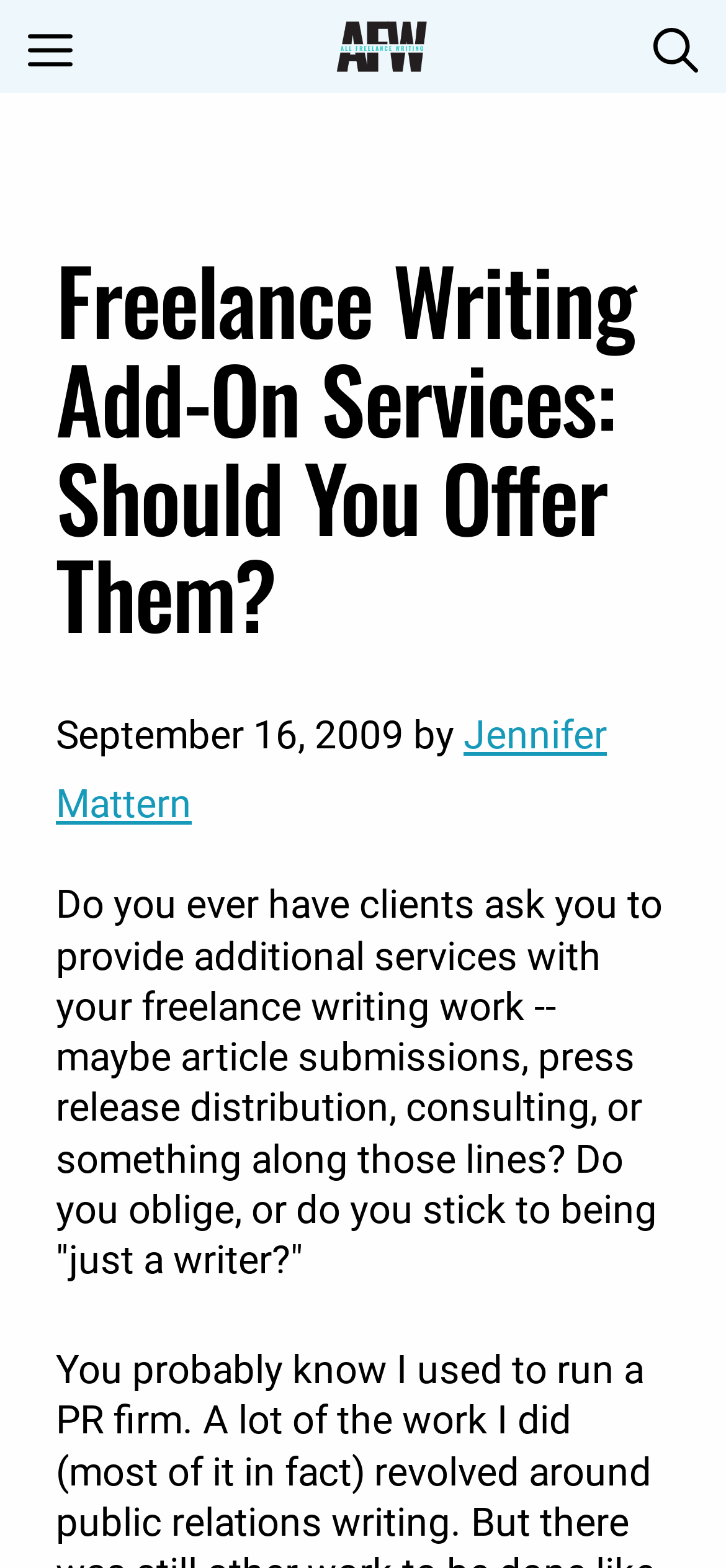What is the purpose of the button at the top left corner?
Identify the answer in the screenshot and reply with a single word or phrase.

Menu